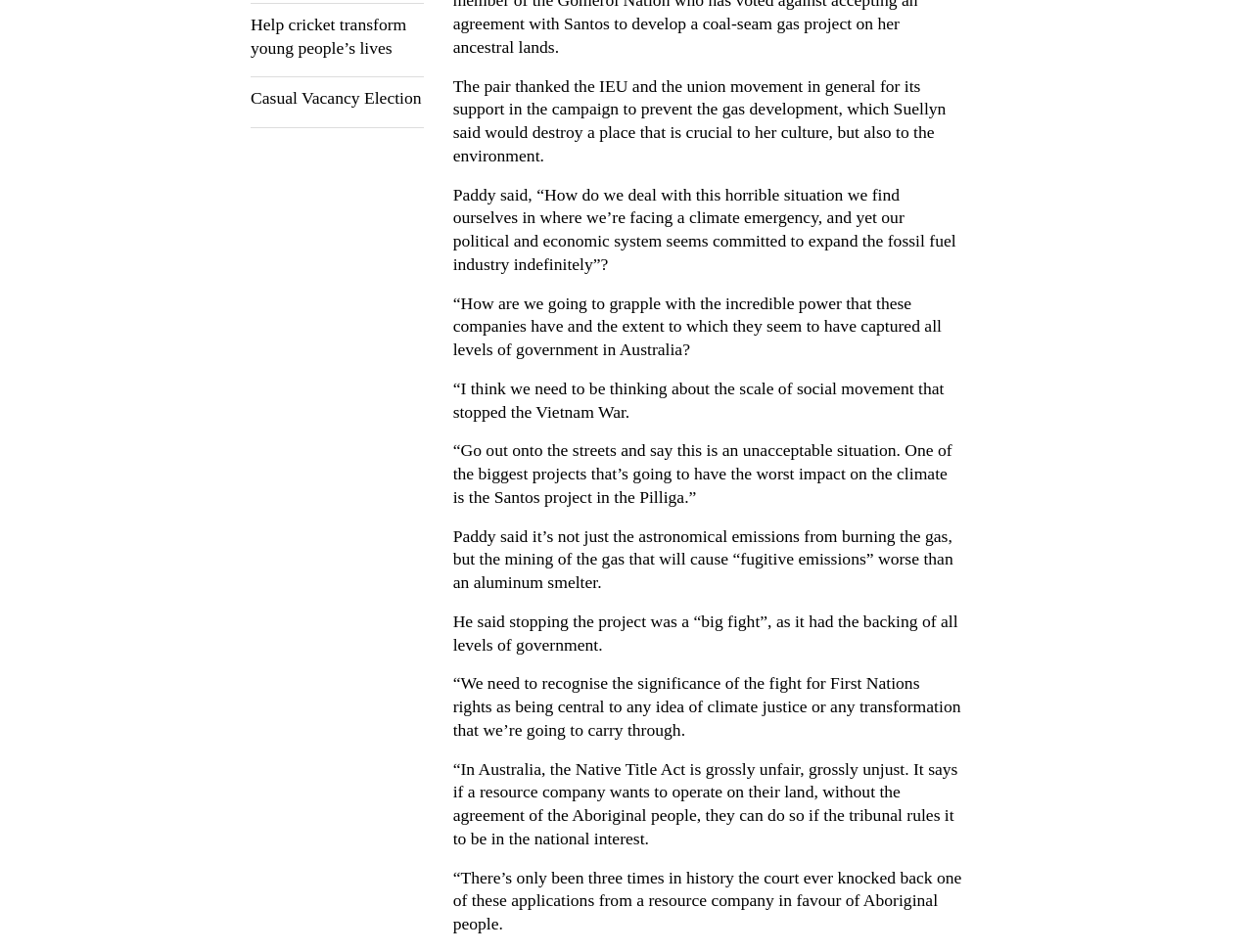From the screenshot, find the bounding box of the UI element matching this description: "Casual Vacancy Election". Supply the bounding box coordinates in the form [left, top, right, bottom], each a float between 0 and 1.

[0.2, 0.092, 0.338, 0.116]